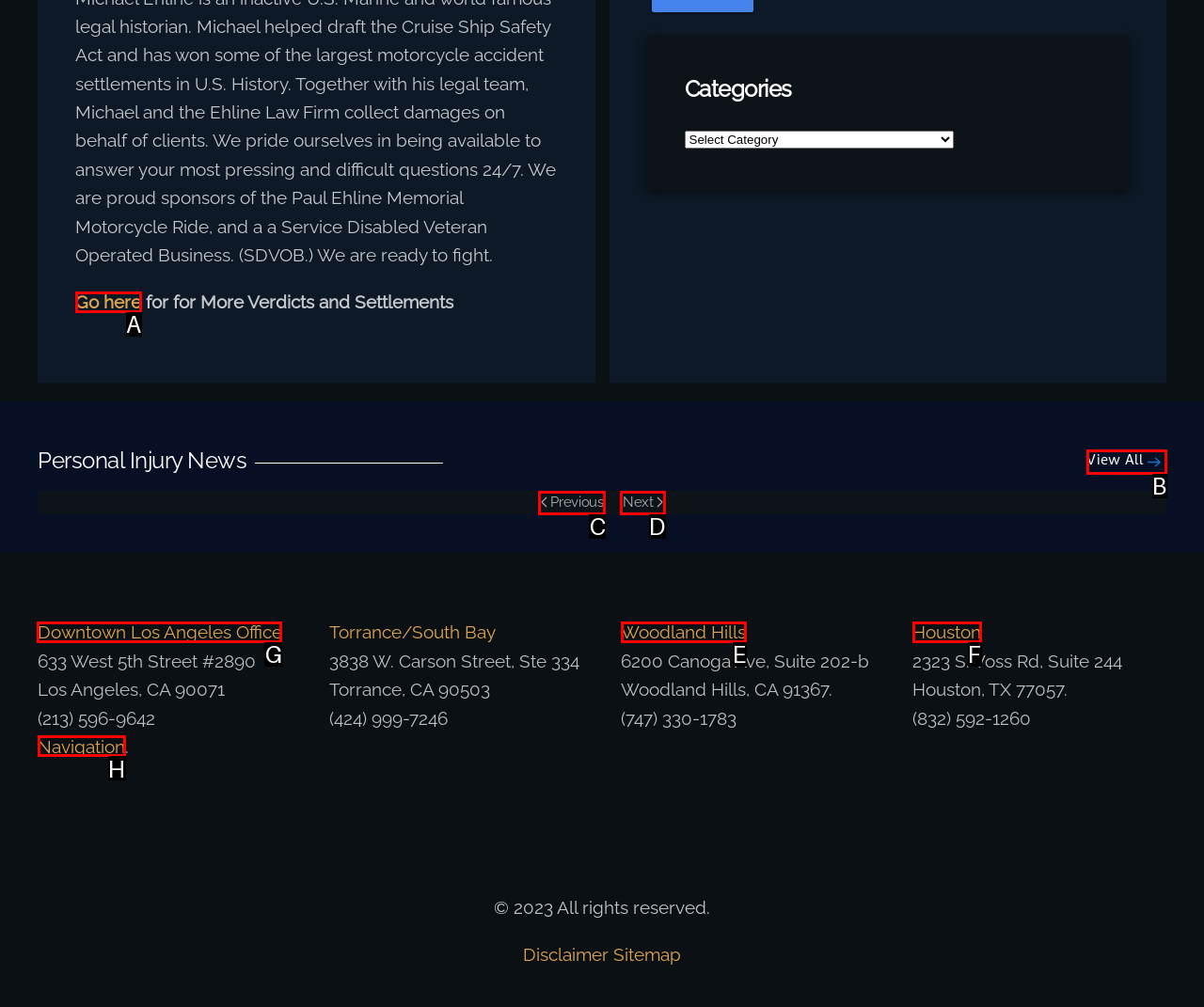From the given options, tell me which letter should be clicked to complete this task: Search for something
Answer with the letter only.

None